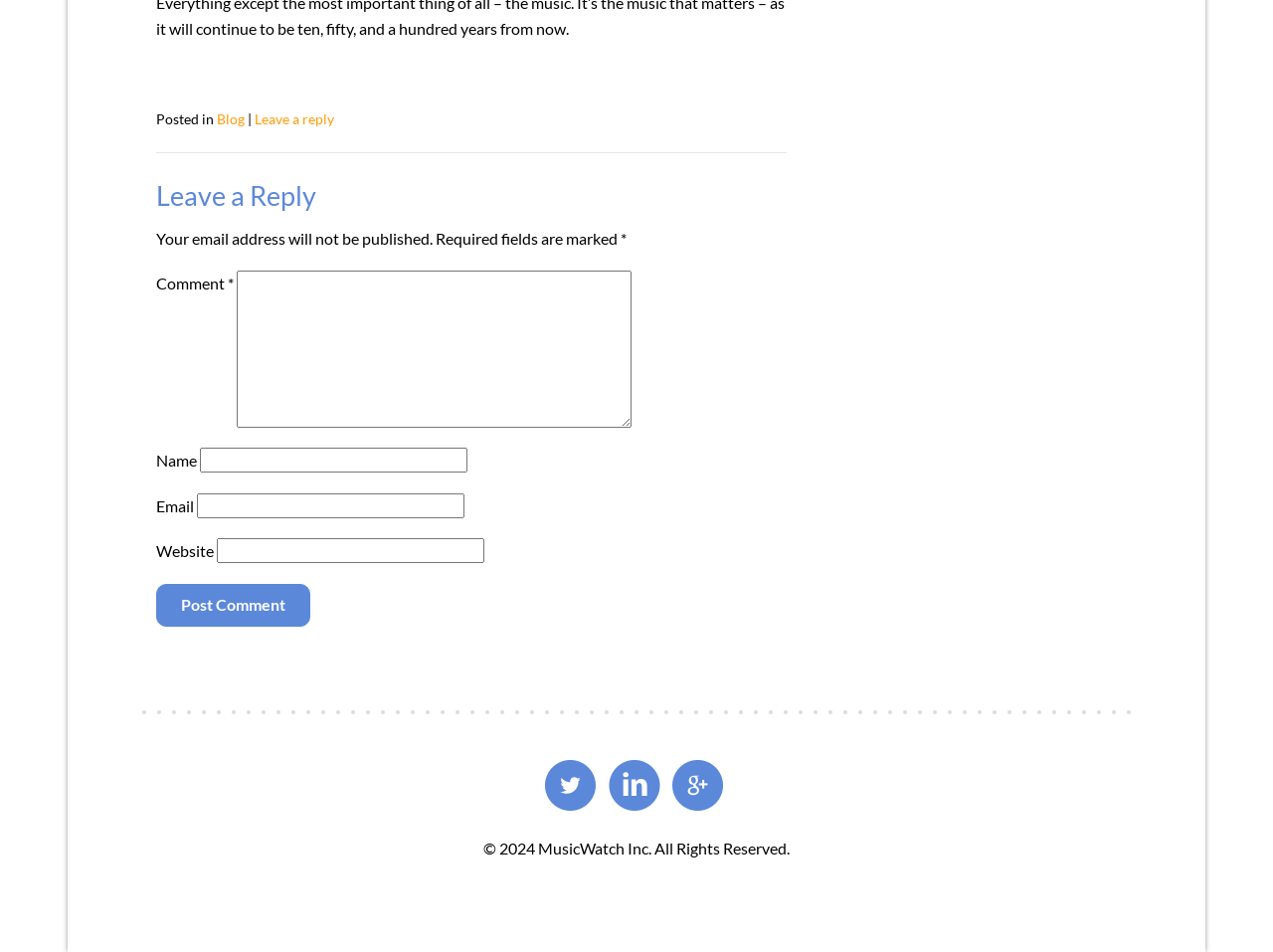Answer the question below using just one word or a short phrase: 
What is the company name mentioned in the footer?

MusicWatch Inc.